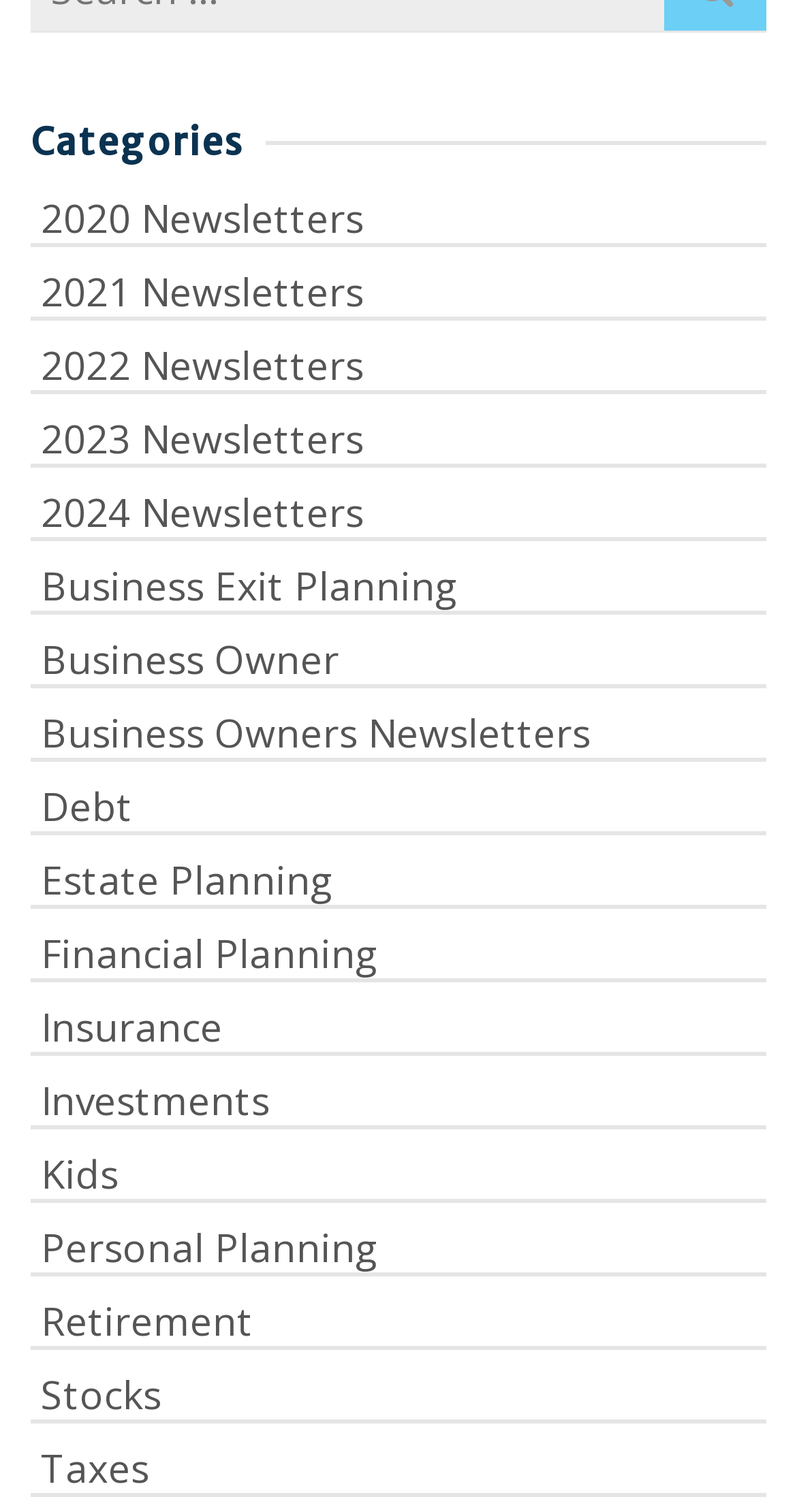Utilize the information from the image to answer the question in detail:
What is the first newsletter category?

The first link under the 'Categories' heading is '2020 Newsletters', which suggests that it is the first newsletter category.